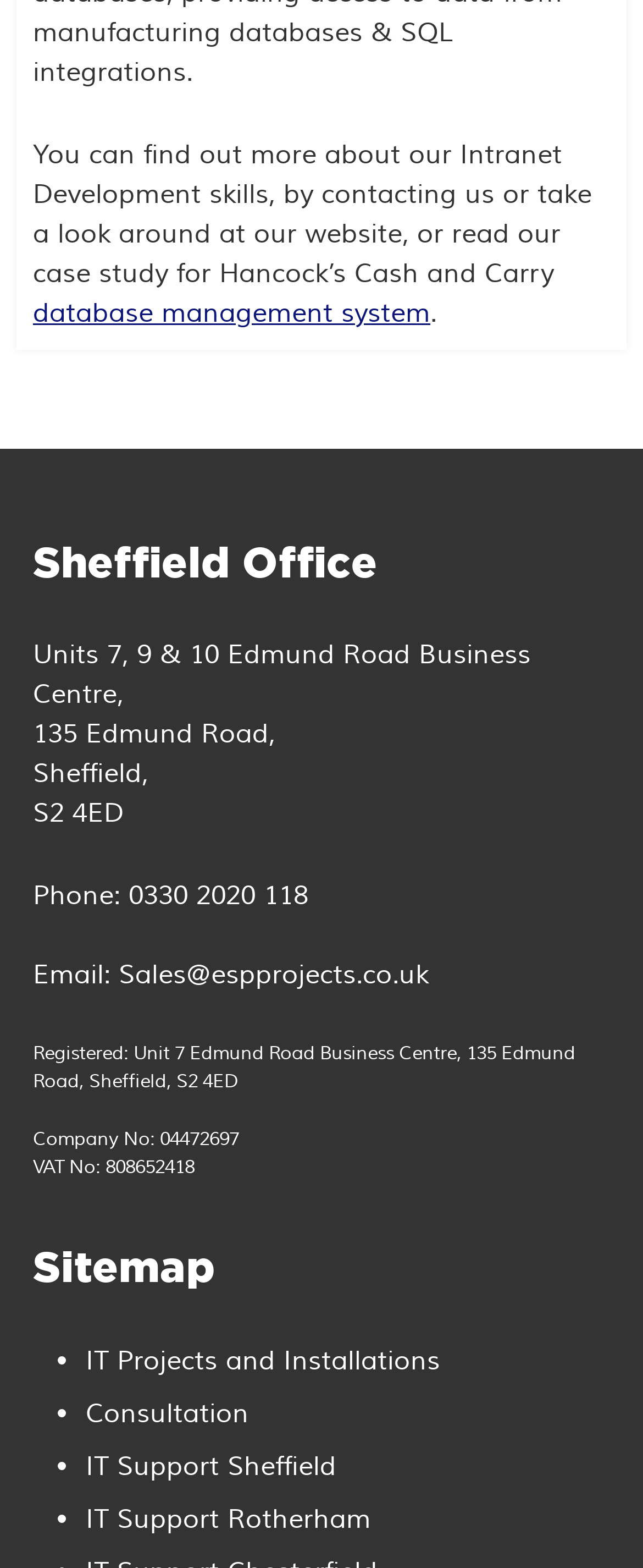What is the company's phone number?
Please use the visual content to give a single word or phrase answer.

0330 2020 118